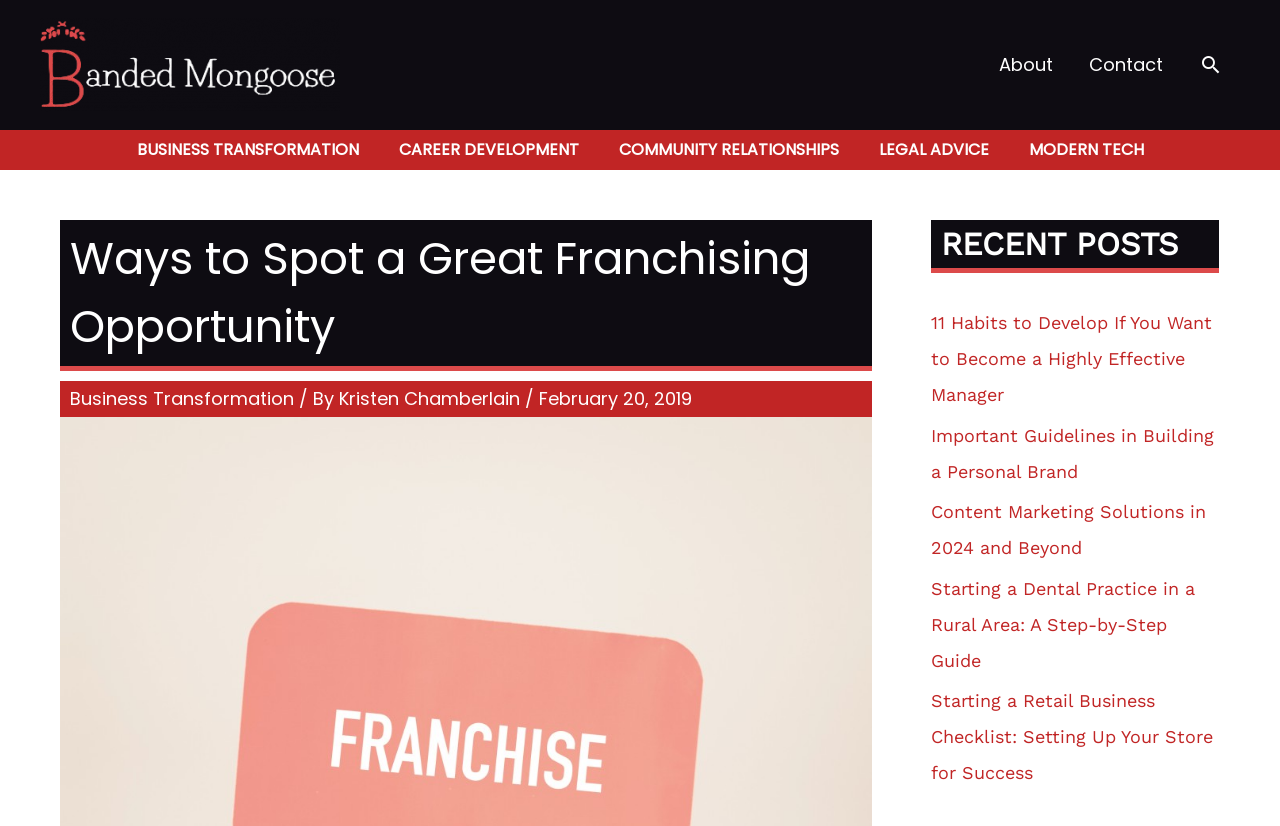Show the bounding box coordinates for the HTML element as described: "Community Relationships".

[0.468, 0.157, 0.671, 0.206]